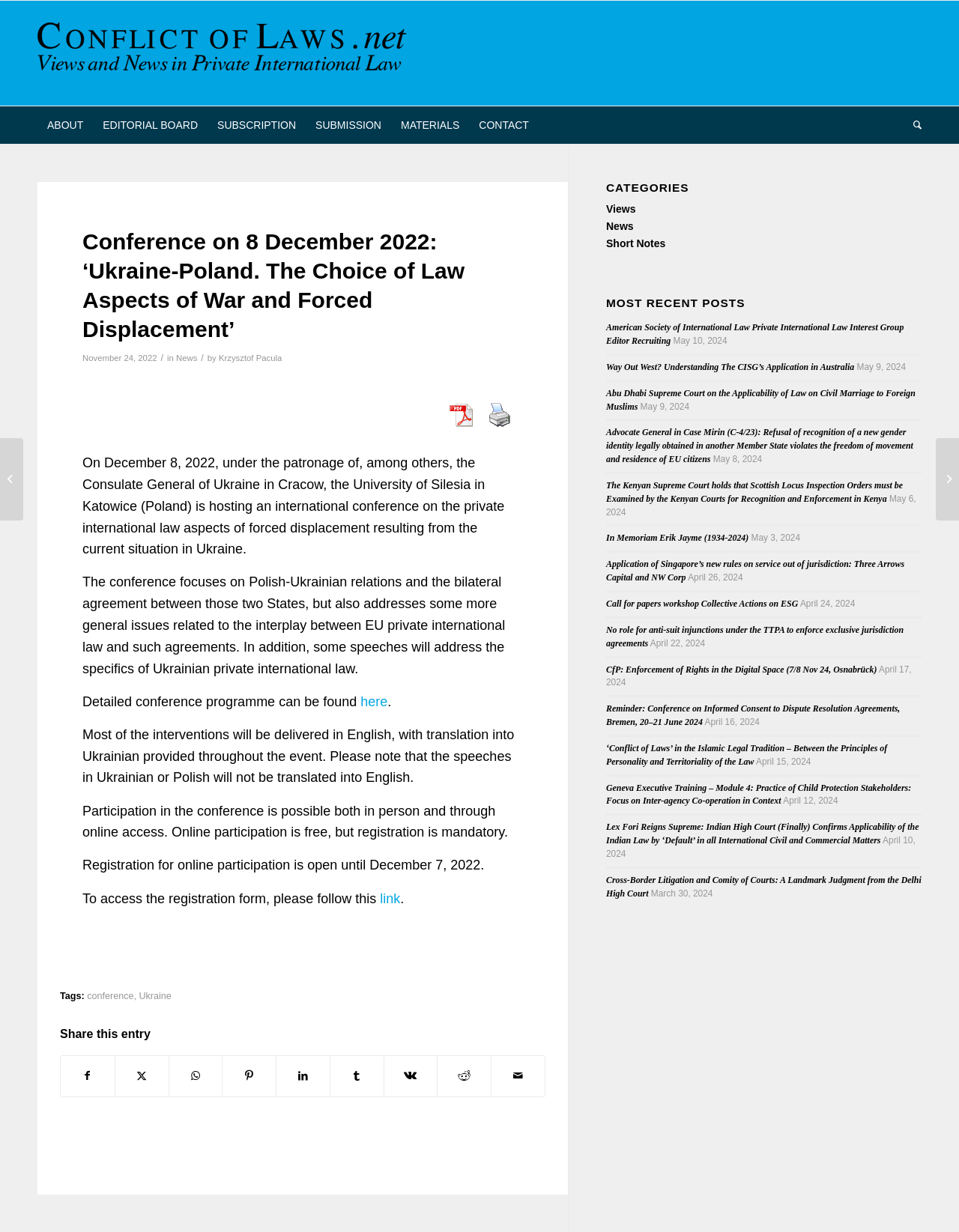Give a one-word or short phrase answer to the question: 
How many menu items are there?

8